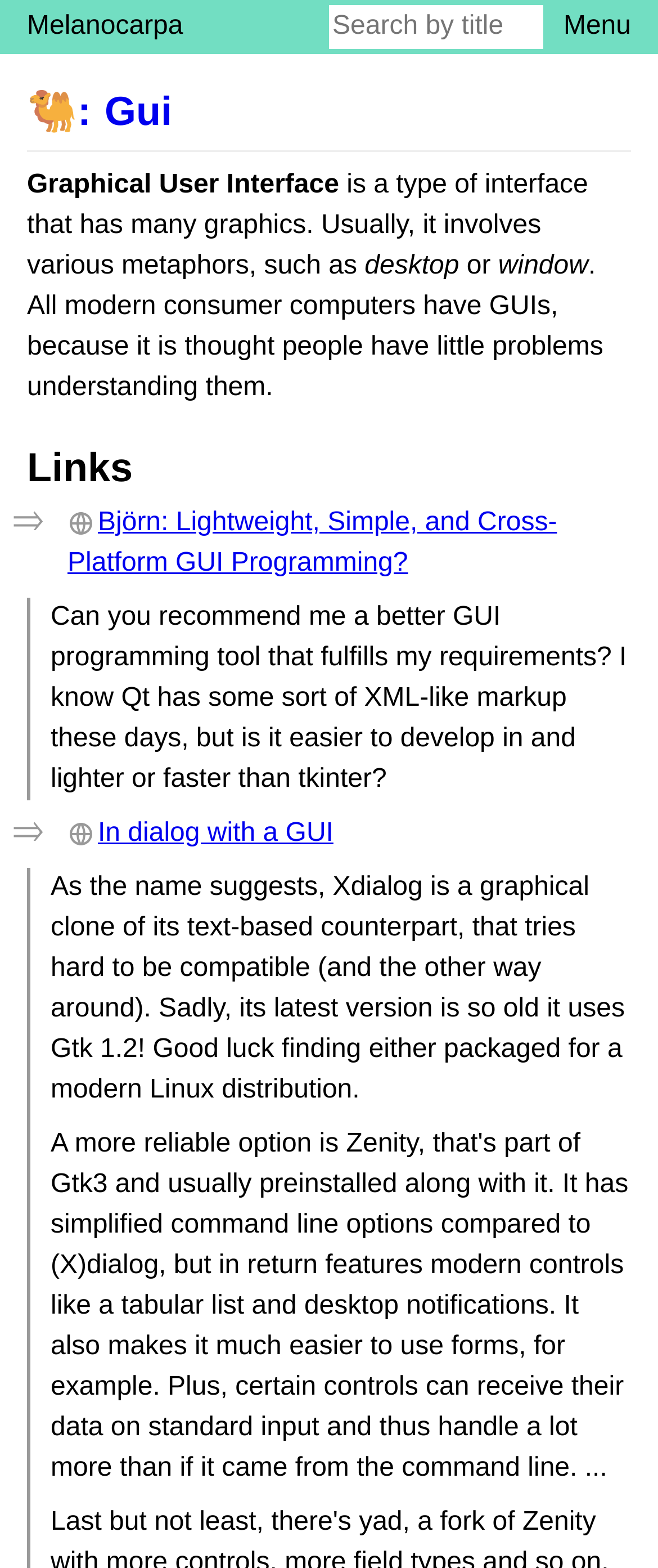Determine the bounding box coordinates of the clickable region to follow the instruction: "Visit Melanocarpa".

[0.021, 0.0, 0.479, 0.034]